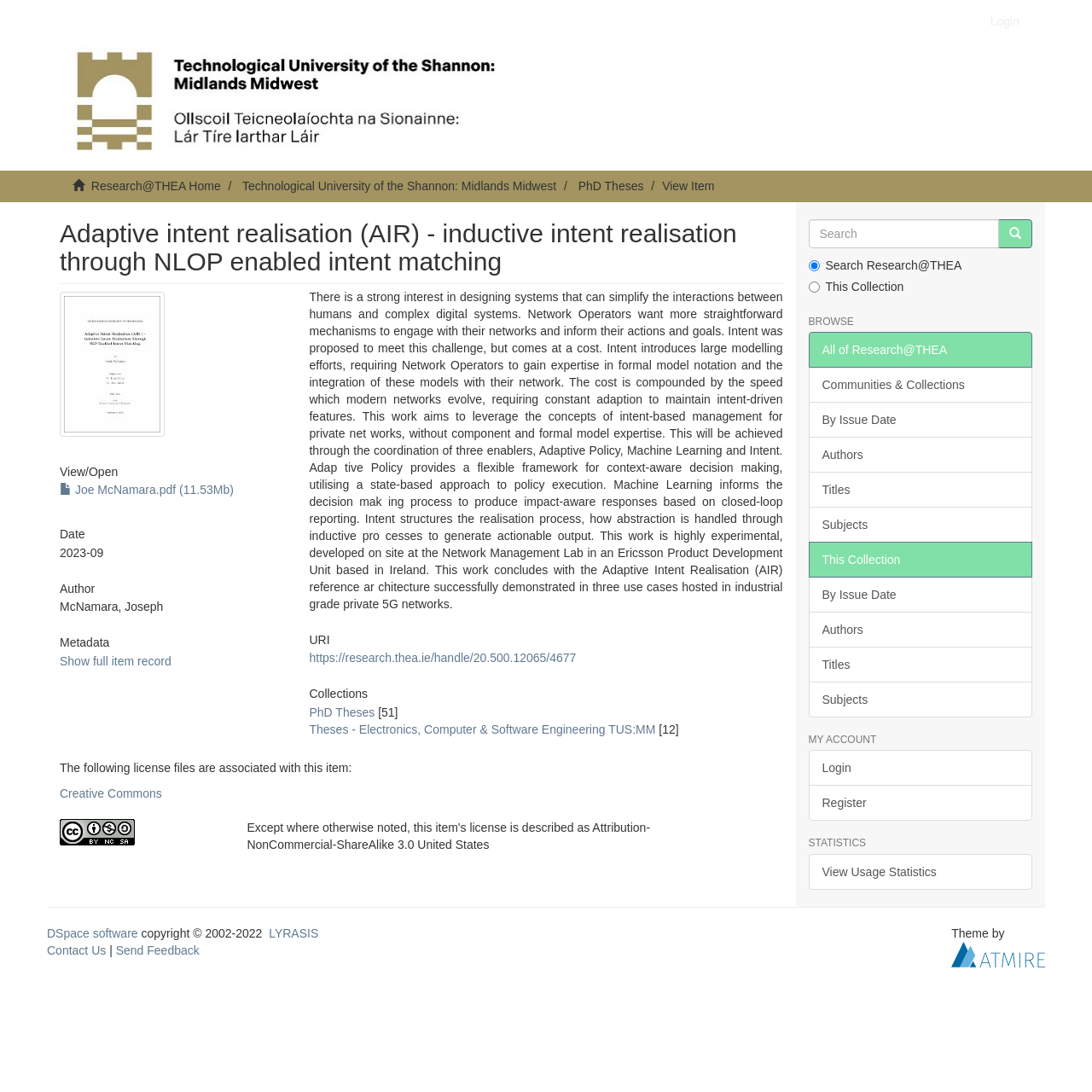Generate a comprehensive description of the webpage.

This webpage is about Adaptive Intent Realisation (AIR) and its application in private networks. At the top, there is a navigation bar with links to "Login", "Research@THEA Home", "Technological University of the Shannon: Midlands Midwest", "PhD Theses", and other options. Below the navigation bar, there is a heading that repeats the title "Adaptive intent realisation (AIR) - inductive intent realisation through NLOP enabled intent matching". 

To the right of the heading, there is a thumbnail image. Below the heading, there are several sections of information. The first section has a heading "View/ Open" and provides a link to a PDF file "Joe McNamara.pdf". The next section has a heading "Date" and displays the date "2023-09". The following sections have headings "Author", "Metadata", and "URI", and provide corresponding information. 

The main content of the webpage is a long paragraph of text that describes the concept of Adaptive Intent Realisation (AIR) and its application in private networks. The text explains the challenges of intent-based management and how AIR addresses these challenges through the coordination of three enablers: Adaptive Policy, Machine Learning, and Intent. 

Below the main content, there are several links to related collections, including "PhD Theses" and "Theses - Electronics, Computer & Software Engineering TUS:MM". There is also a section that displays license information, including a link to "Creative Commons" and an image of the "Attribution-NonCommercial-ShareAlike 3.0 United States" license. 

On the right side of the webpage, there is a search box with a "Go" button and several radio buttons to select the search scope. Below the search box, there are several headings, including "BROWSE", "MY ACCOUNT", and "STATISTICS", each with corresponding links and options. At the bottom of the webpage, there is a footer section with links to "DSpace software", "LYRASIS", "Contact Us", and "Send Feedback", as well as a copyright notice and a theme credit.